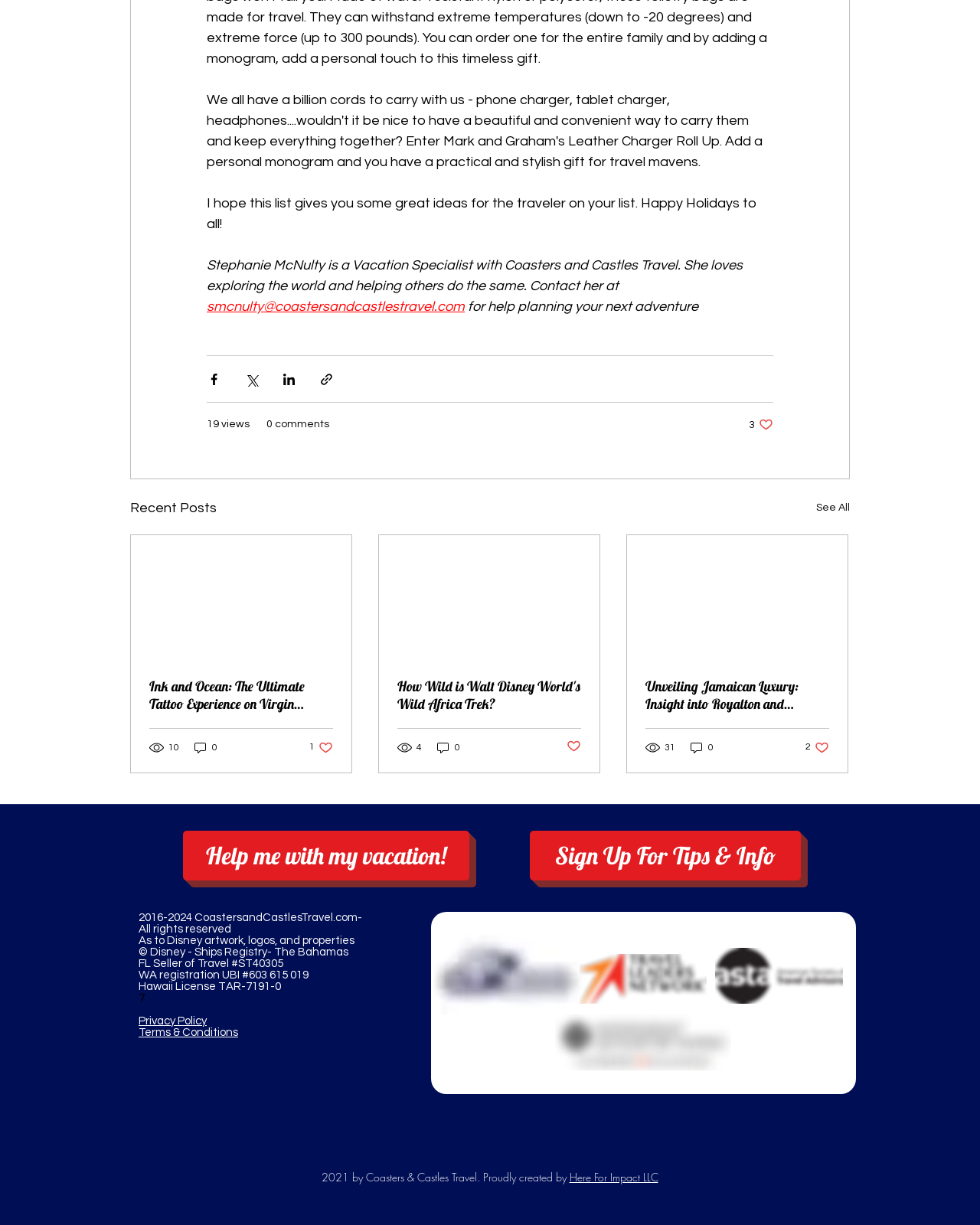Provide the bounding box coordinates of the HTML element this sentence describes: "Here For Impact LLC". The bounding box coordinates consist of four float numbers between 0 and 1, i.e., [left, top, right, bottom].

[0.581, 0.955, 0.671, 0.967]